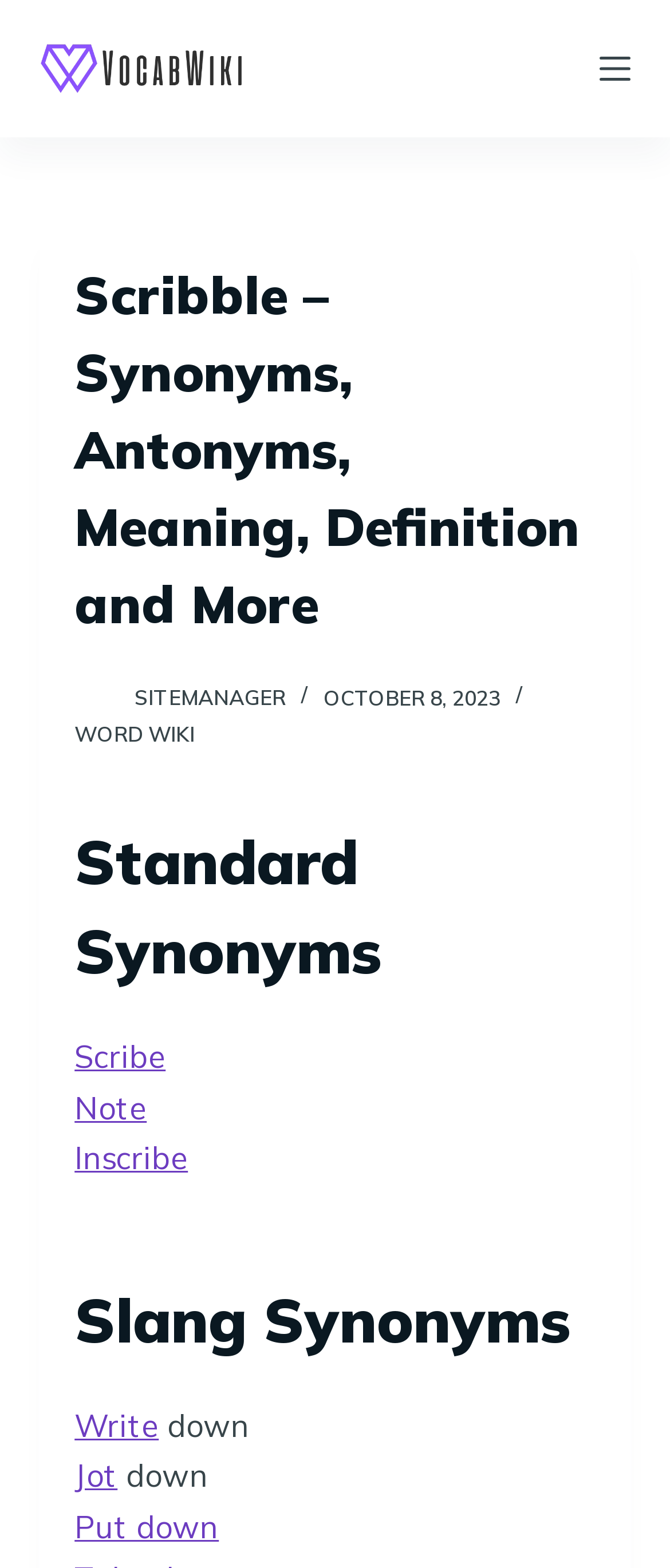Please identify the bounding box coordinates of the clickable region that I should interact with to perform the following instruction: "Check the Write slang synonym". The coordinates should be expressed as four float numbers between 0 and 1, i.e., [left, top, right, bottom].

[0.111, 0.896, 0.237, 0.922]